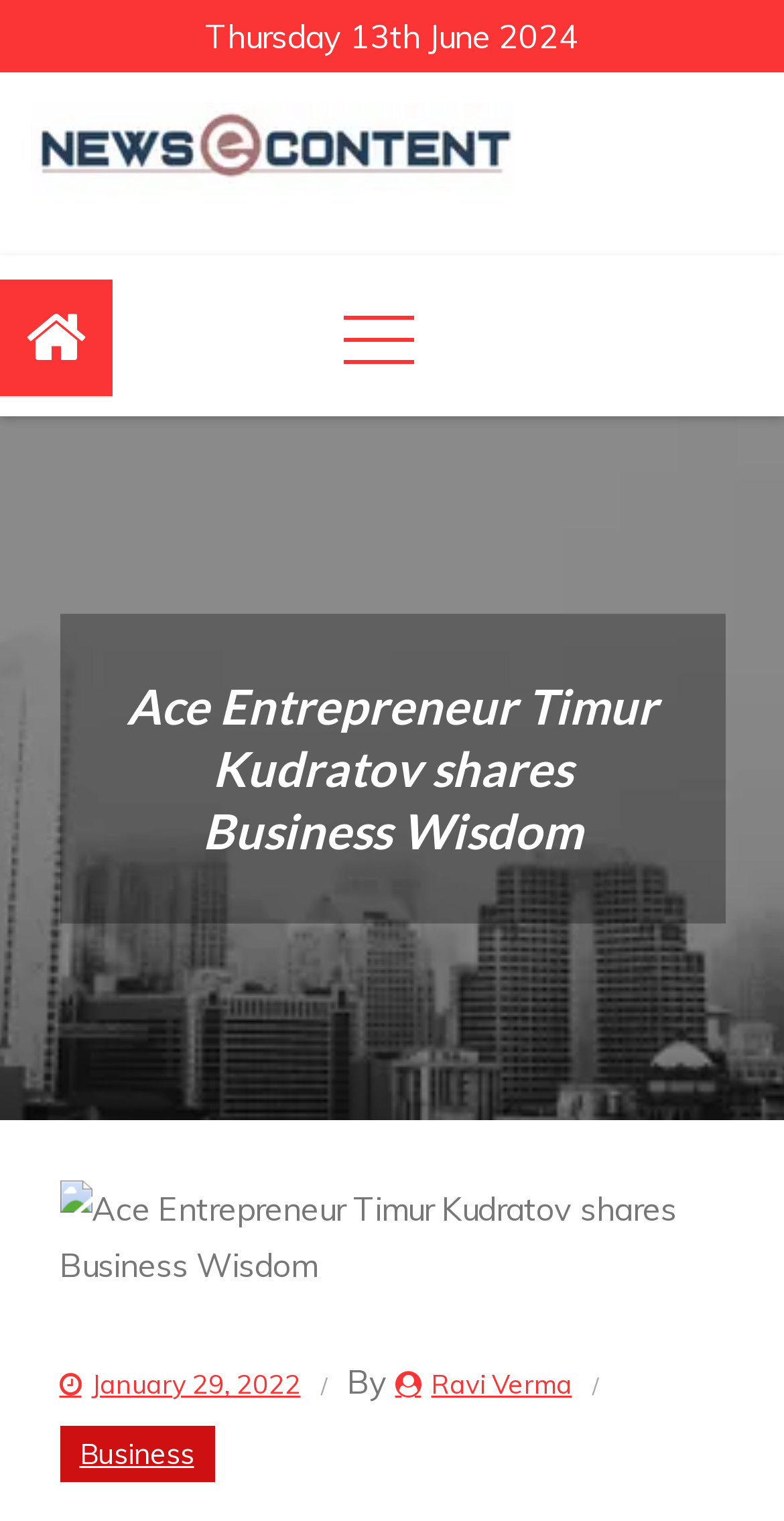Describe in detail what you see on the webpage.

The webpage features a prominent heading that reads "Ace Entrepreneur Timur Kudratov shares Business Wisdom" located near the top center of the page. Below this heading, there is an image related to the topic. To the top left, there is a navigation menu labeled "Primary Menu" with a hamburger icon button and a link to "News eContent". 

On the top right, there is a date "Thursday 13th June 2024" displayed. Below the navigation menu, there is a link to "News eContent" with an accompanying image. 

The main content of the webpage appears to be an article or news post. The article has a timestamp "January 29, 2022" and is attributed to an author "Ravi Verma". The article's category is labeled as "Business".